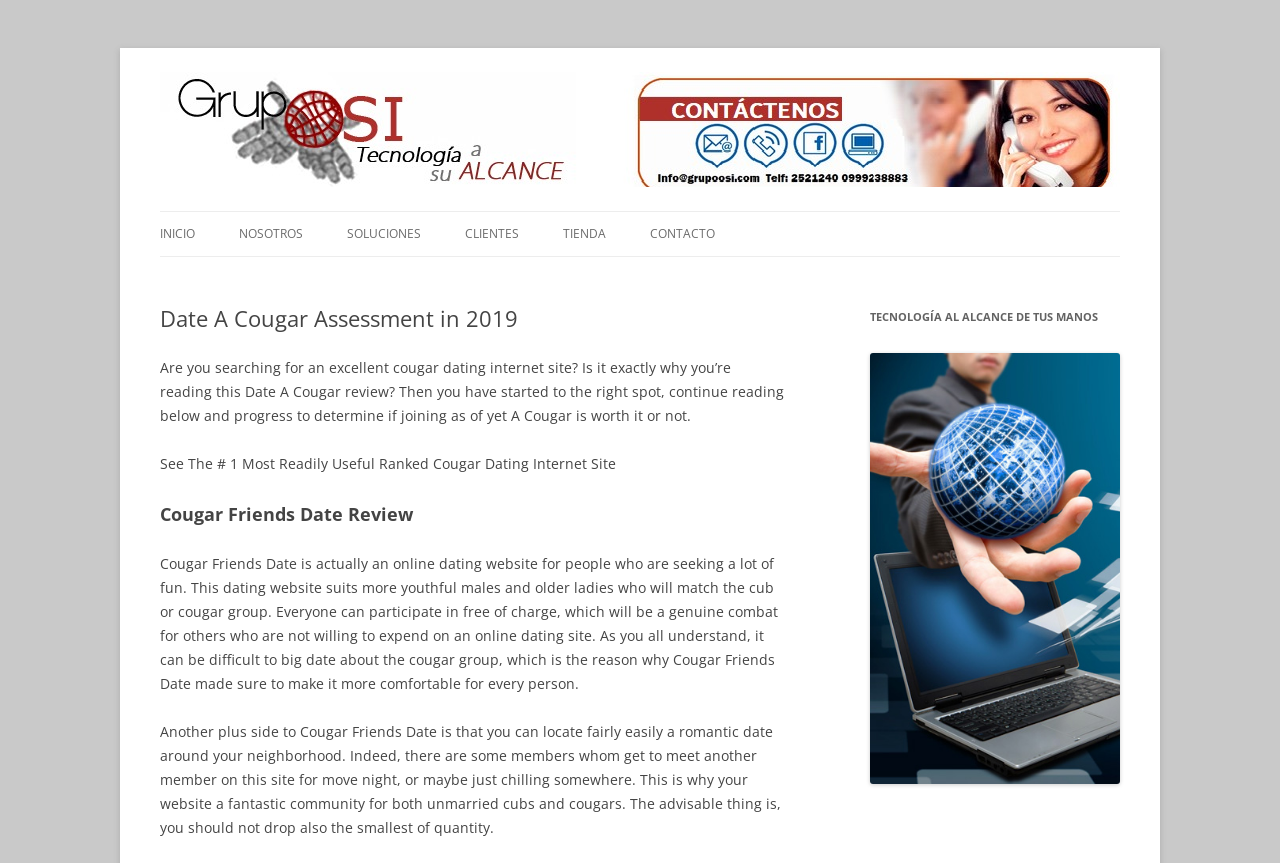Indicate the bounding box coordinates of the element that needs to be clicked to satisfy the following instruction: "Visit the CONTACTO page". The coordinates should be four float numbers between 0 and 1, i.e., [left, top, right, bottom].

[0.508, 0.246, 0.559, 0.297]